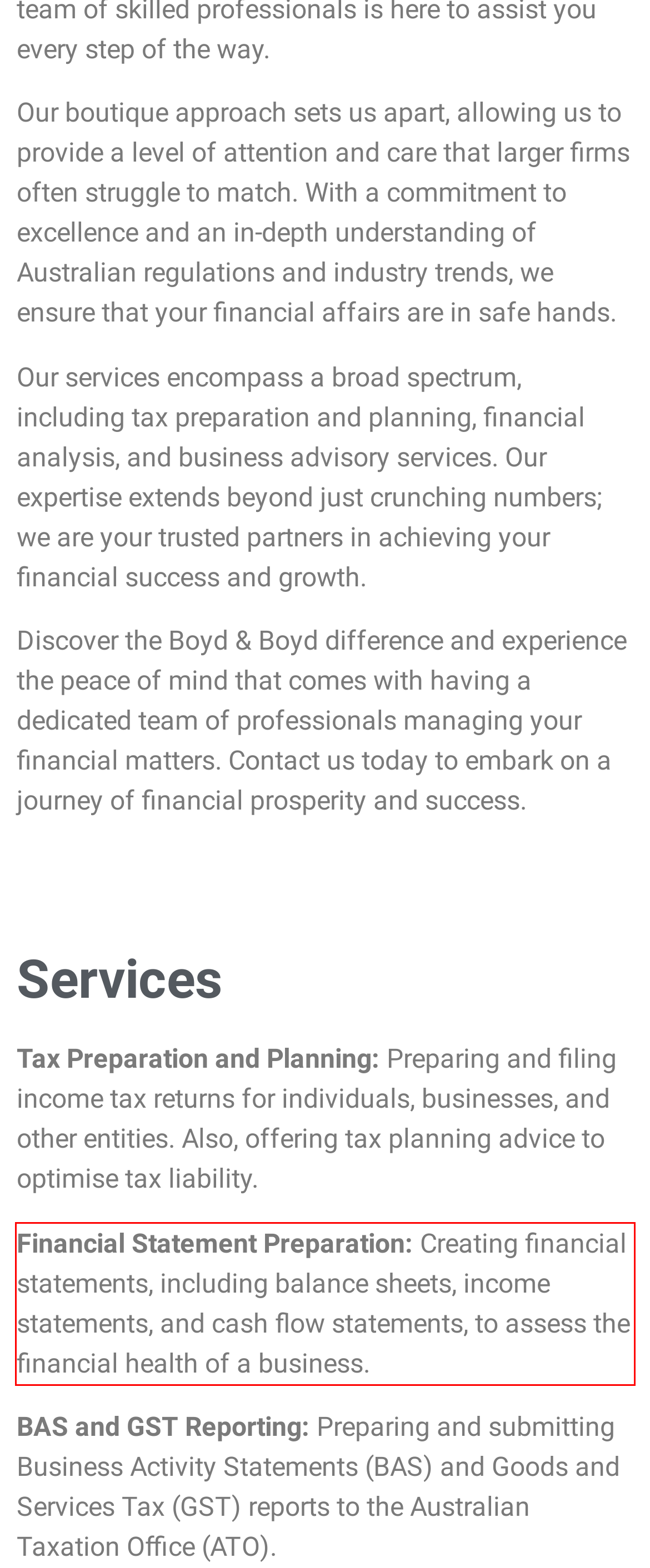View the screenshot of the webpage and identify the UI element surrounded by a red bounding box. Extract the text contained within this red bounding box.

Financial Statement Preparation: Creating financial statements, including balance sheets, income statements, and cash flow statements, to assess the financial health of a business.